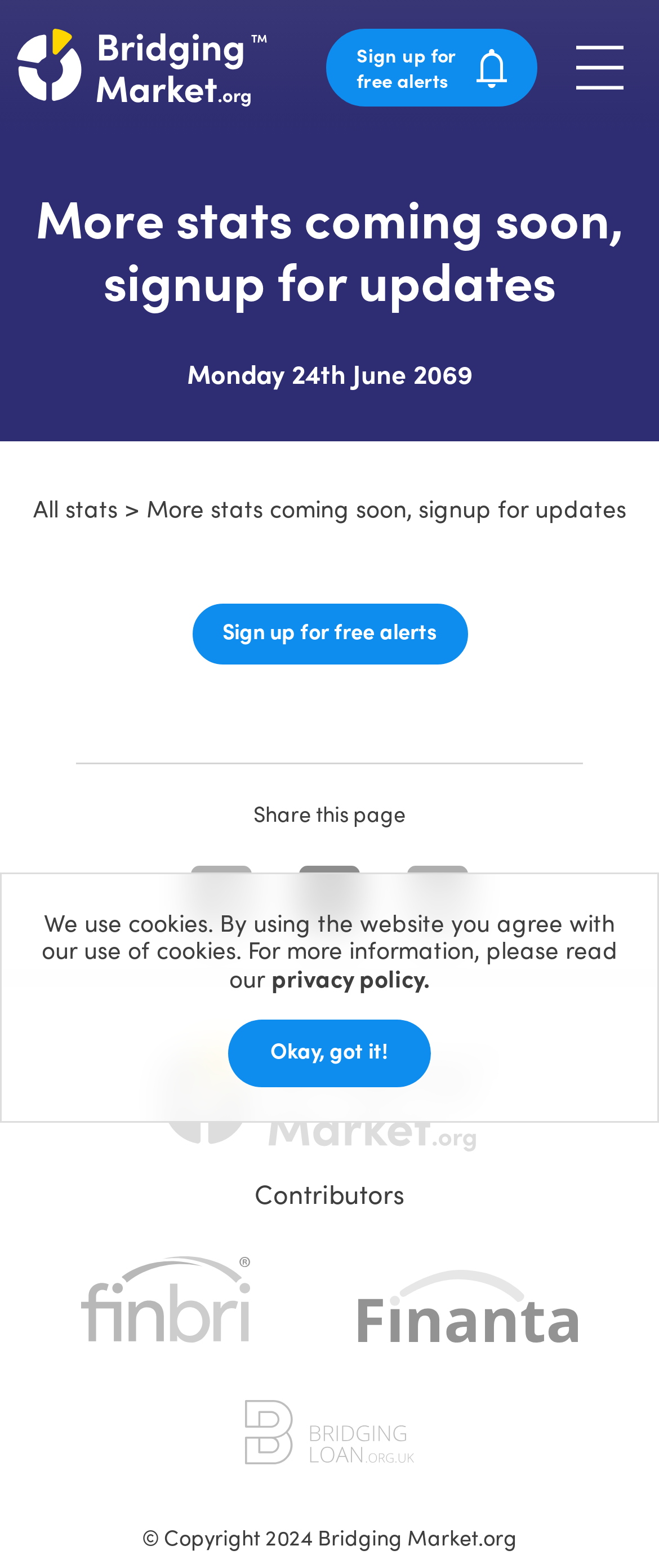Can you find and provide the main heading text of this webpage?

More stats coming soon, signup for updates